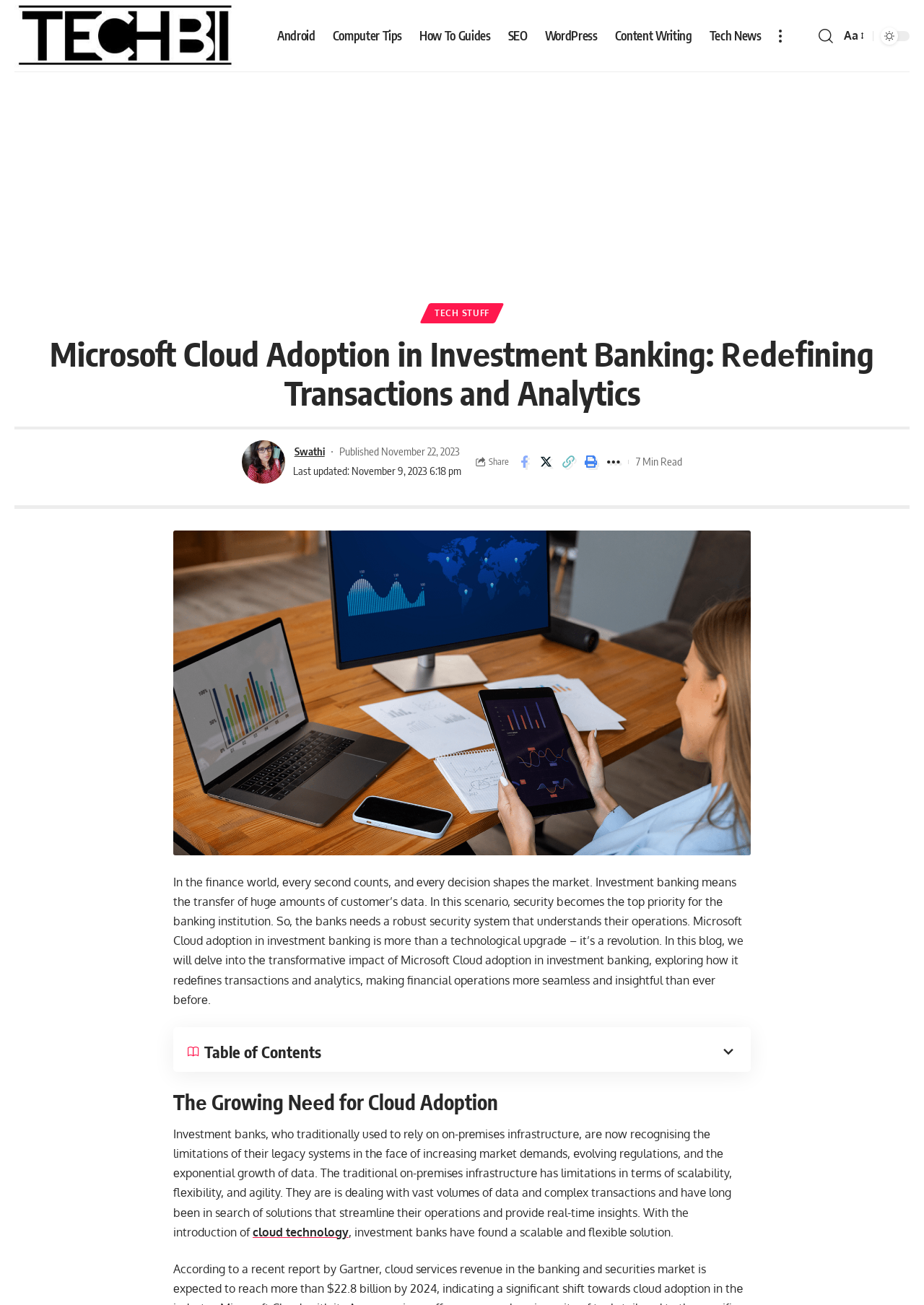Determine the bounding box coordinates for the area you should click to complete the following instruction: "Read the blog post by Christina Brown".

None